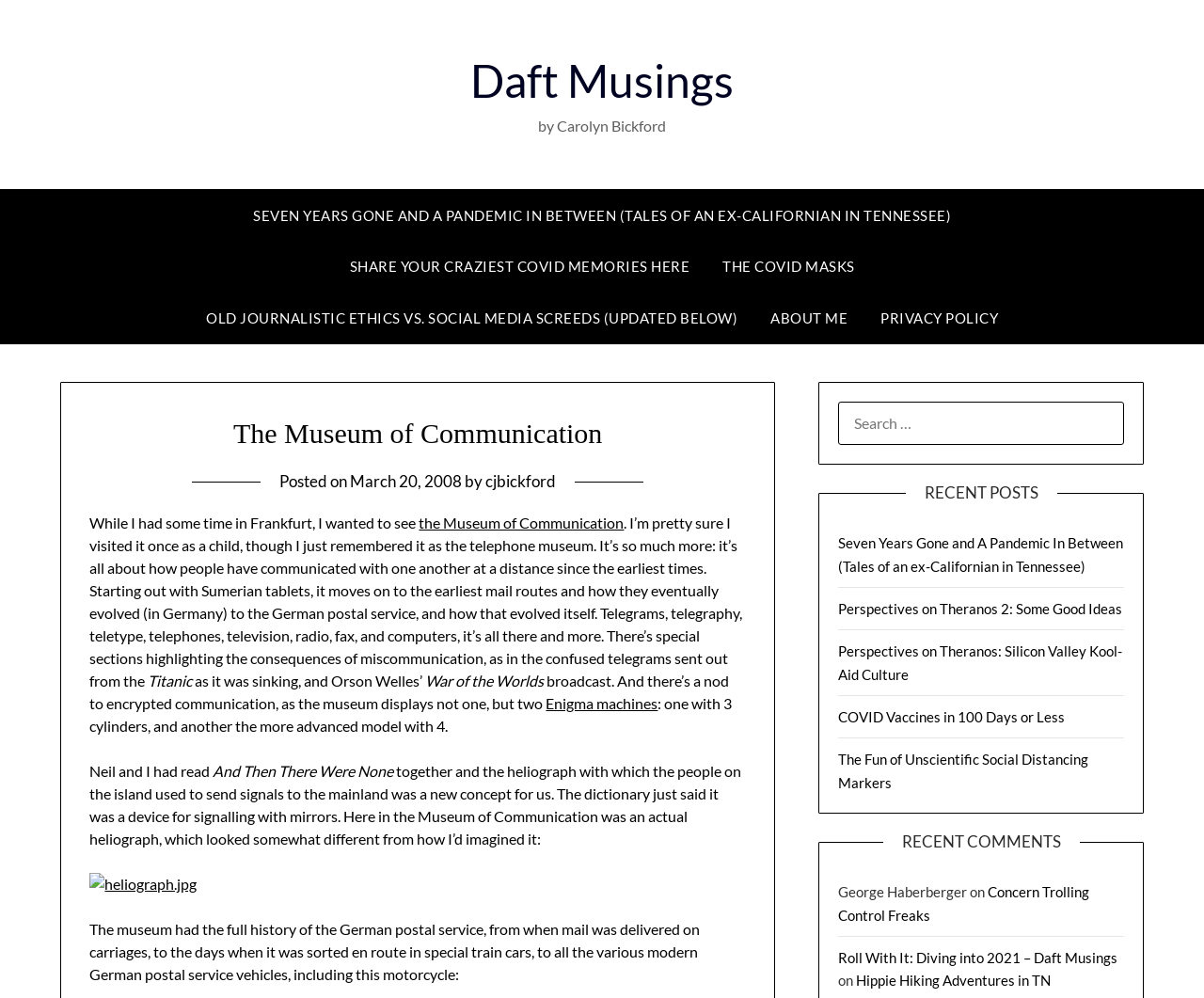Locate and provide the bounding box coordinates for the HTML element that matches this description: "Hippie Hiking Adventures in TN".

[0.711, 0.974, 0.873, 0.991]